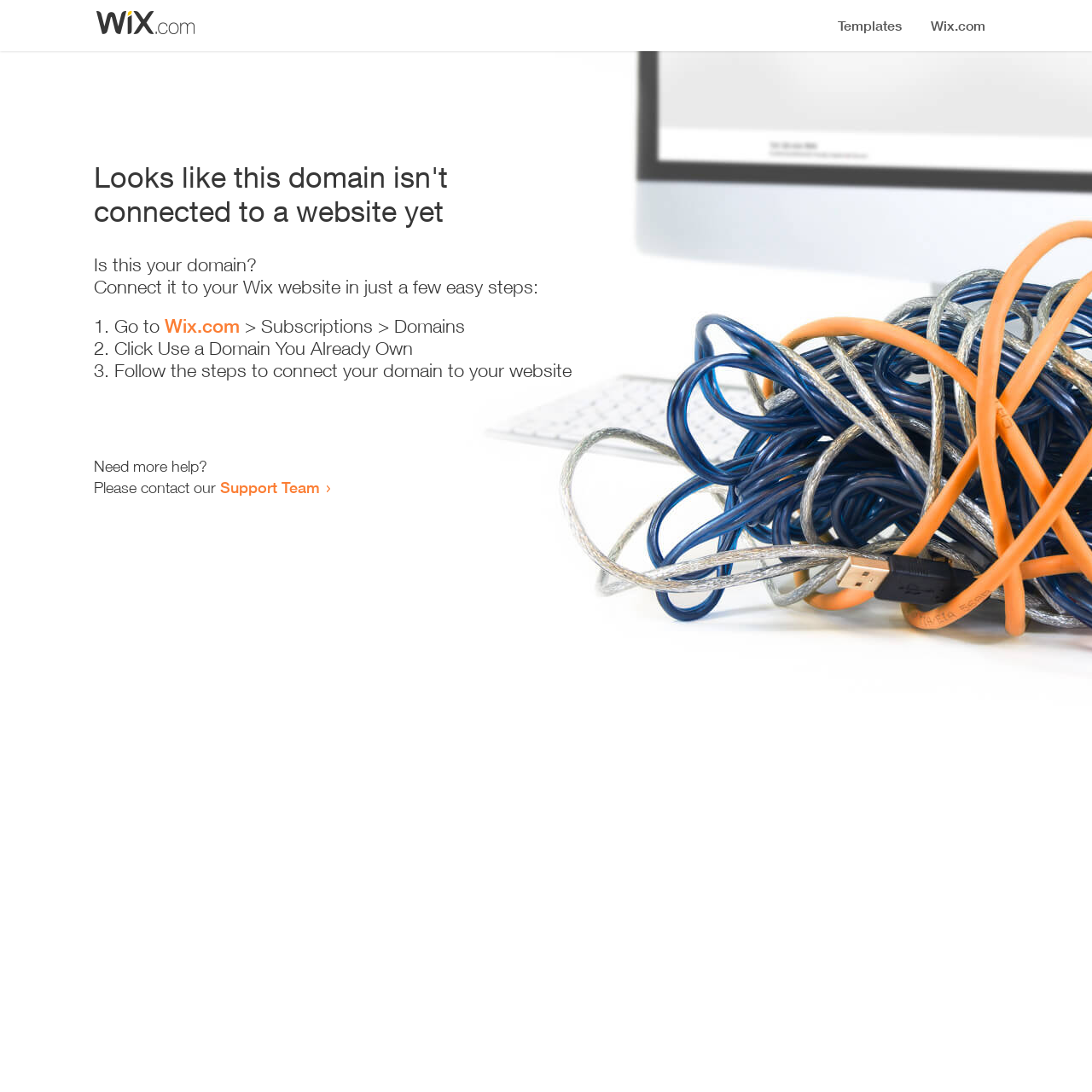What is the first step to connect the domain to a website?
Please respond to the question with a detailed and thorough explanation.

The webpage provides a list of instructions to connect the domain to a website, and the first step is to 'Go to Wix.com', which is a link provided on the webpage.